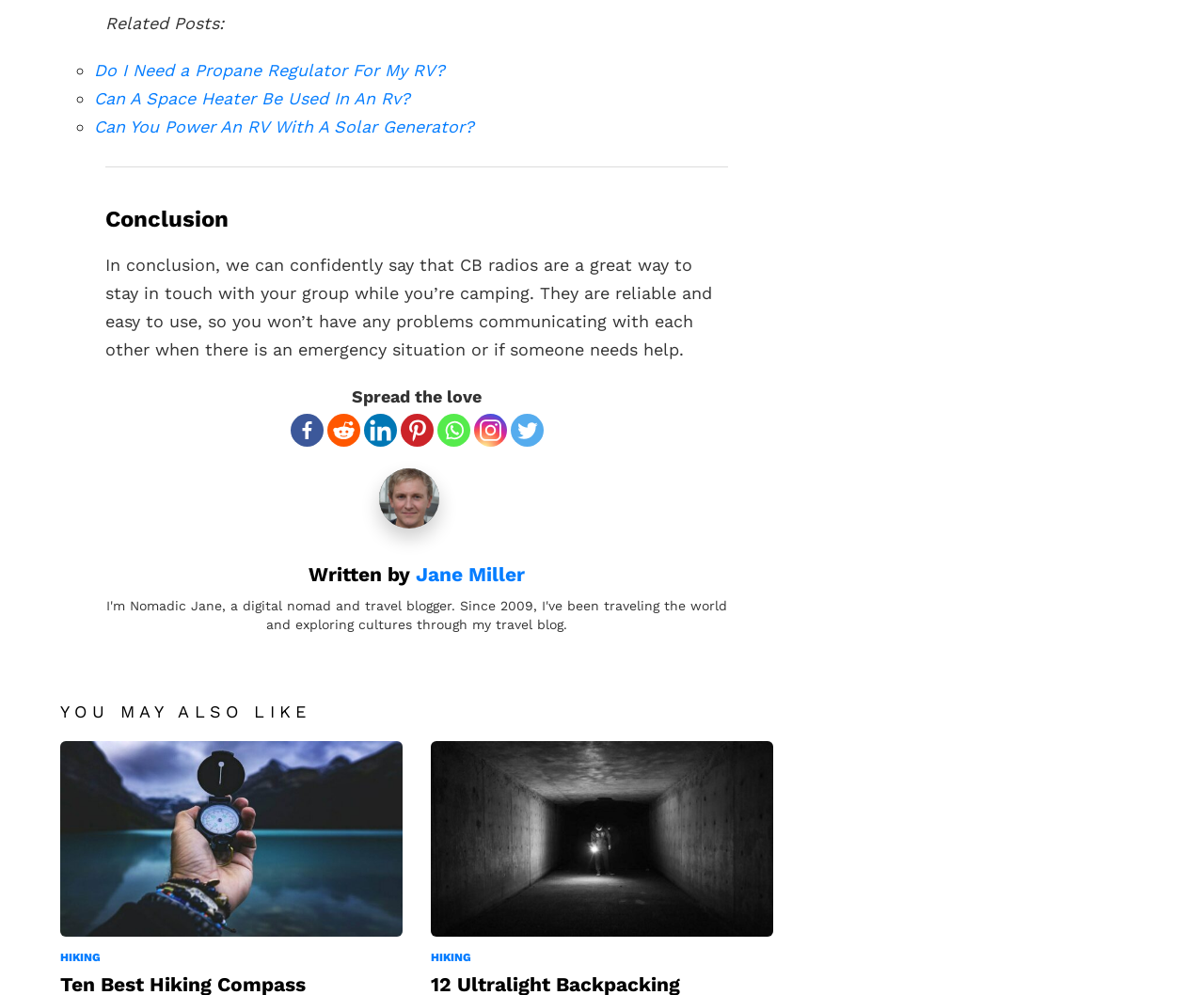Can you look at the image and give a comprehensive answer to the question:
How many social media platforms are listed?

The social media platforms listed are Facebook, Reddit, Linkedin, Pinterest, Whatsapp, Instagram, and Twitter, which can be found in the 'Spread the love' section.